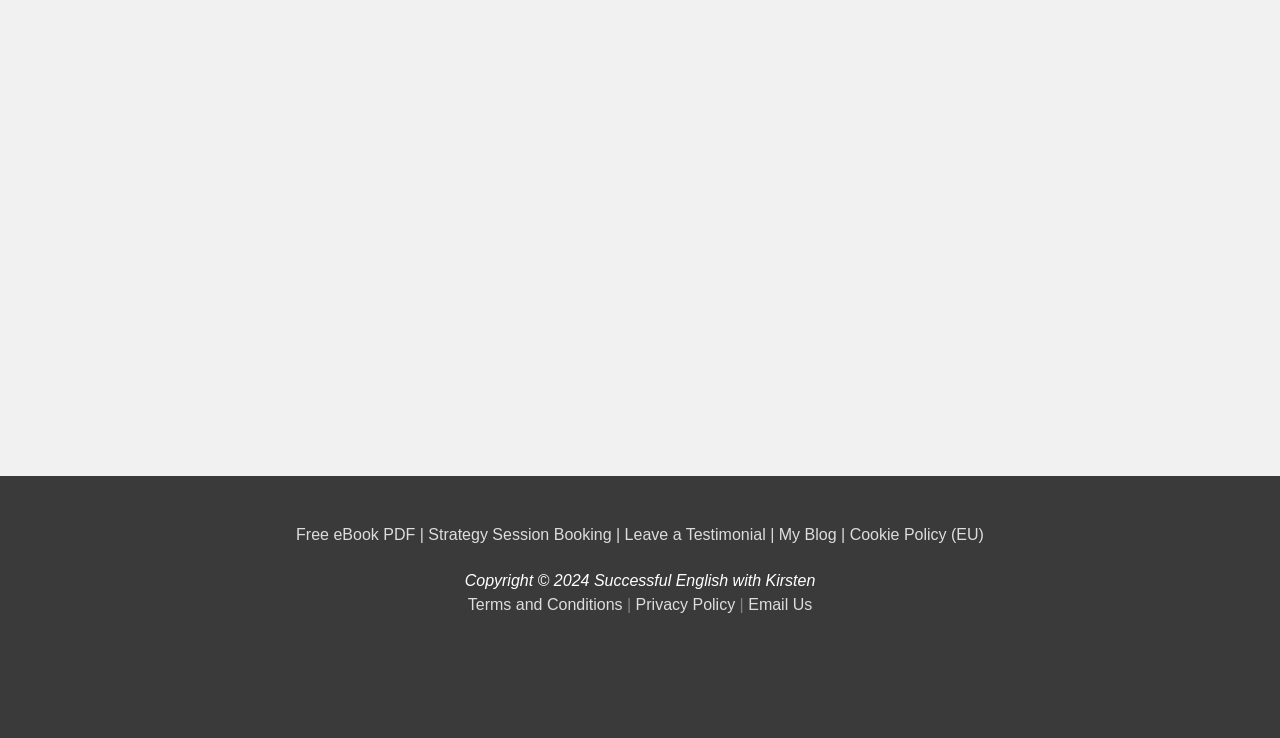Provide the bounding box coordinates for the area that should be clicked to complete the instruction: "email us".

[0.585, 0.808, 0.635, 0.831]